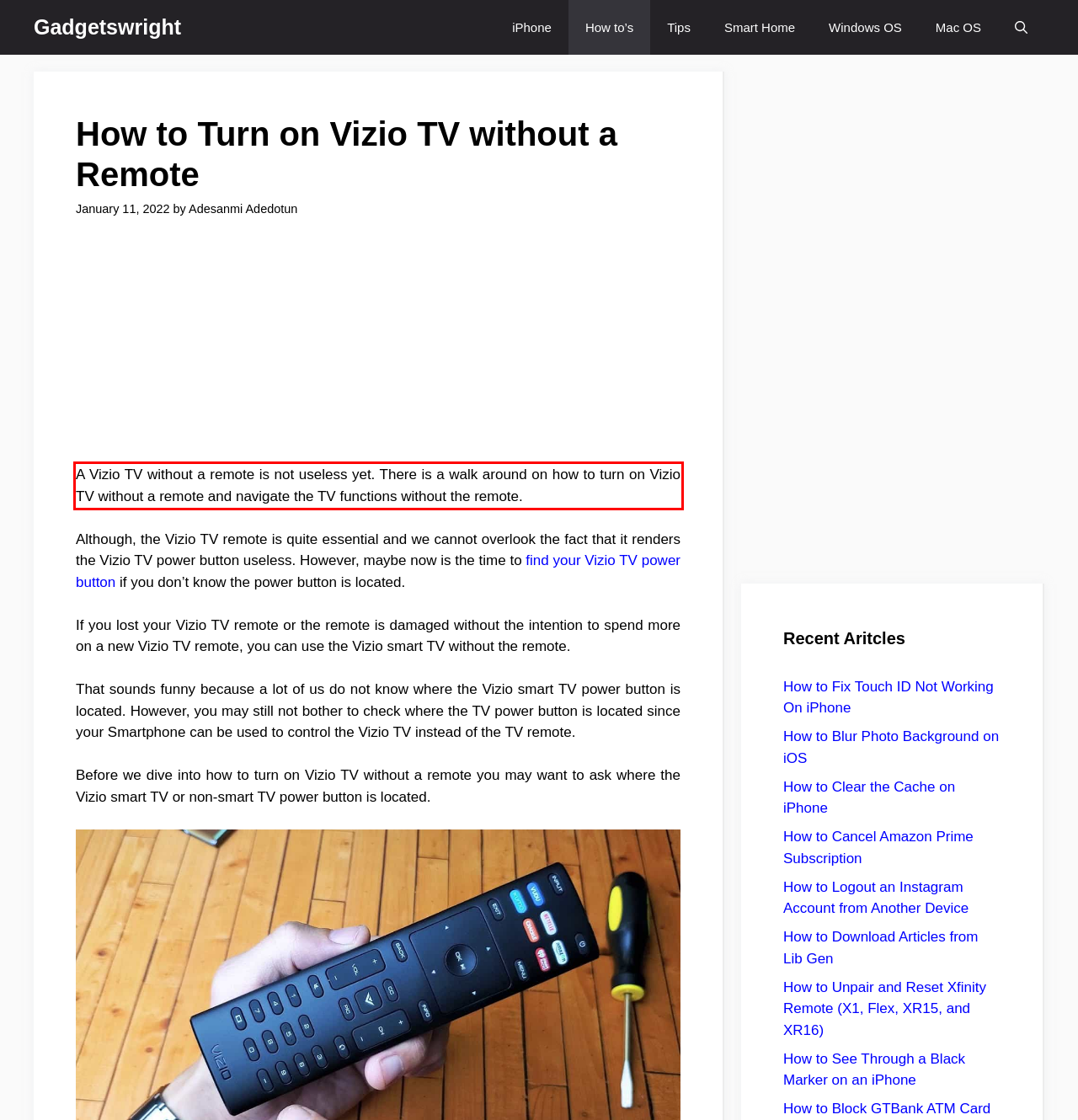By examining the provided screenshot of a webpage, recognize the text within the red bounding box and generate its text content.

A Vizio TV without a remote is not useless yet. There is a walk around on how to turn on Vizio TV without a remote and navigate the TV functions without the remote.